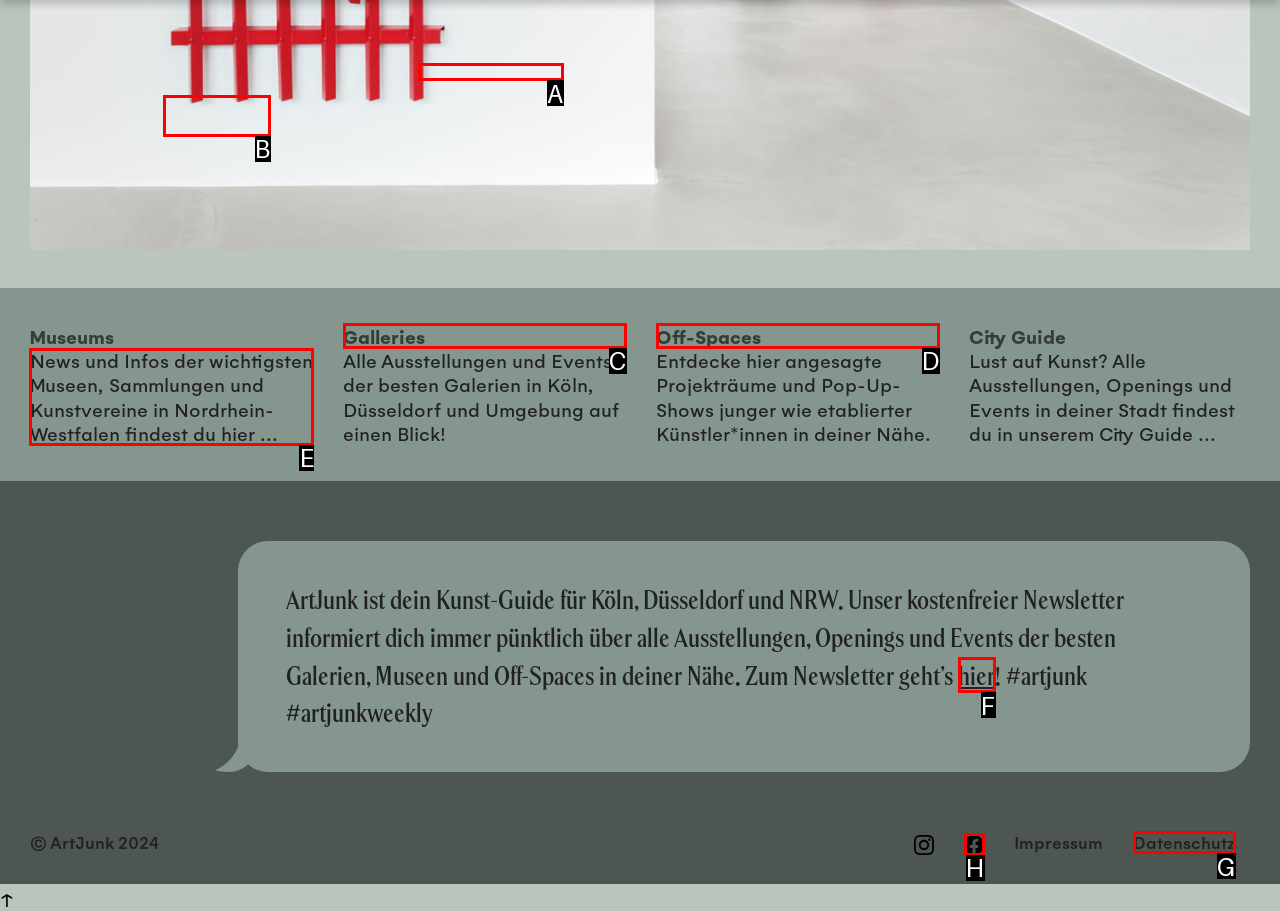Point out the UI element to be clicked for this instruction: Read about News and Infos. Provide the answer as the letter of the chosen element.

E